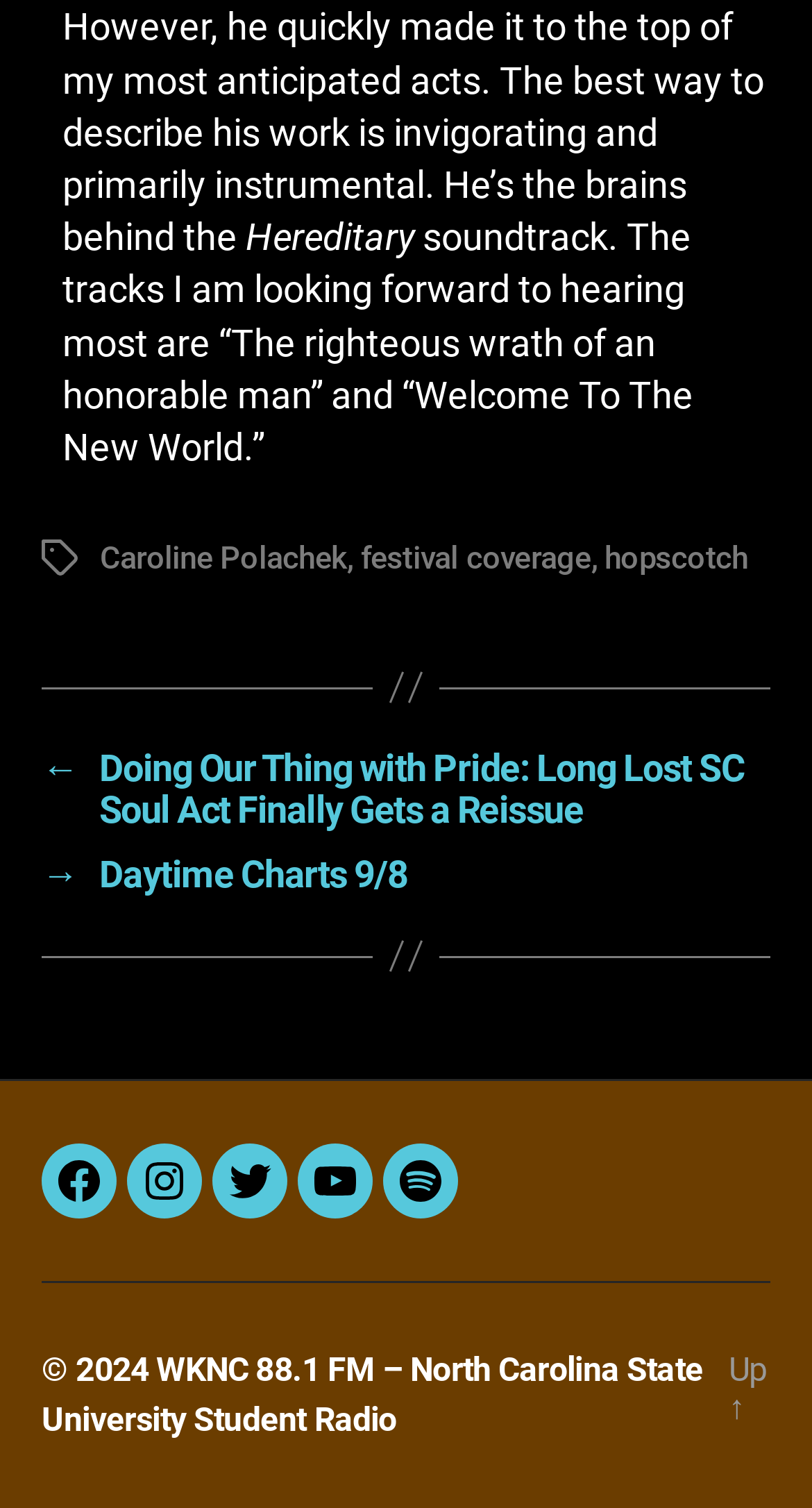Show me the bounding box coordinates of the clickable region to achieve the task as per the instruction: "click on 'cat flap installation'".

None